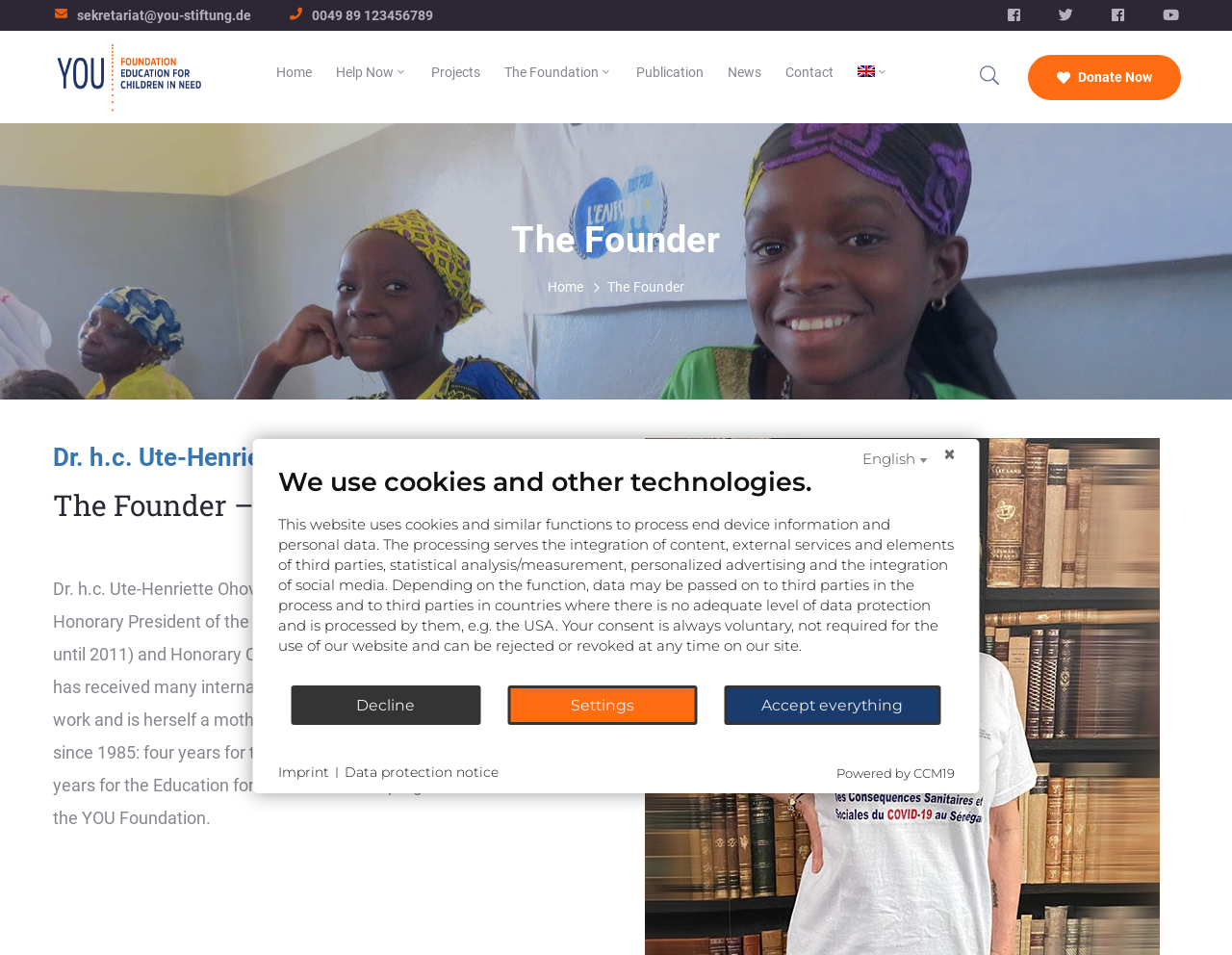Specify the bounding box coordinates of the area that needs to be clicked to achieve the following instruction: "Click the 'Donate Now' button".

[0.834, 0.057, 0.958, 0.104]